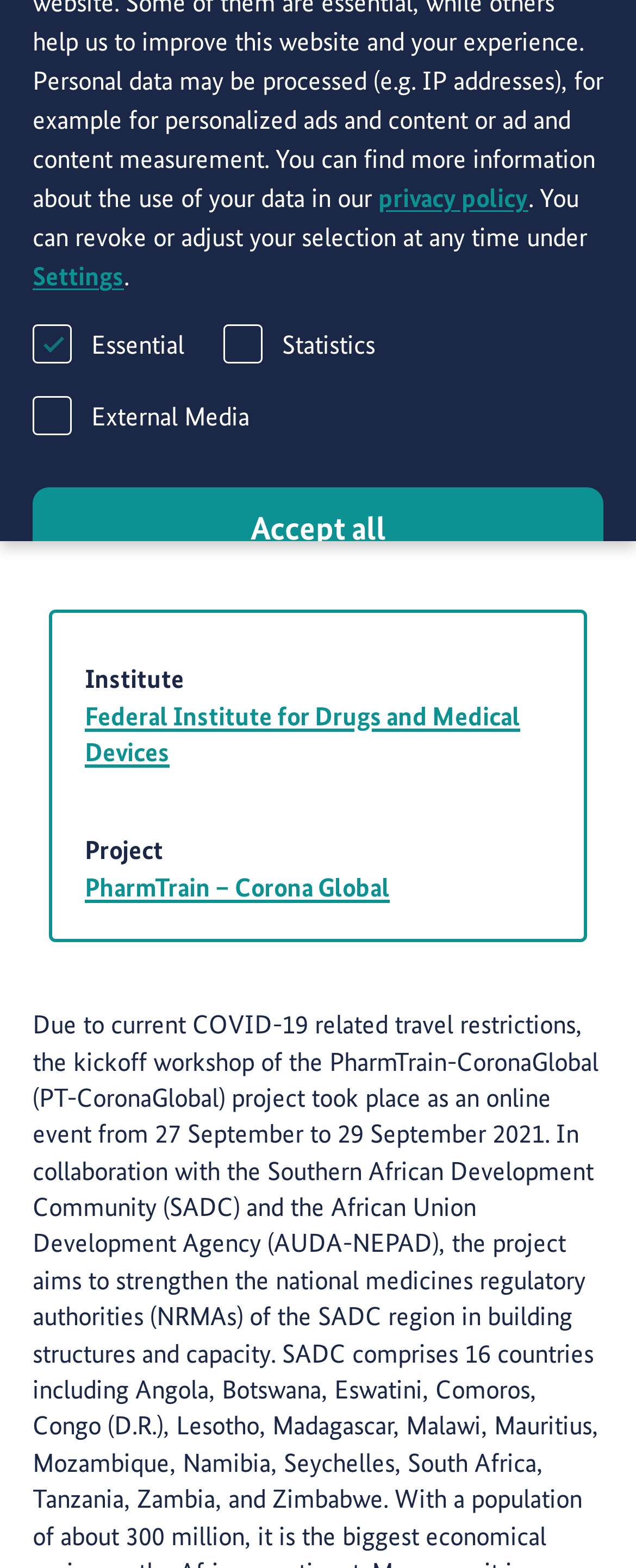Determine the bounding box for the UI element that matches this description: "Individual Privacy Preferences".

[0.051, 0.446, 0.949, 0.498]